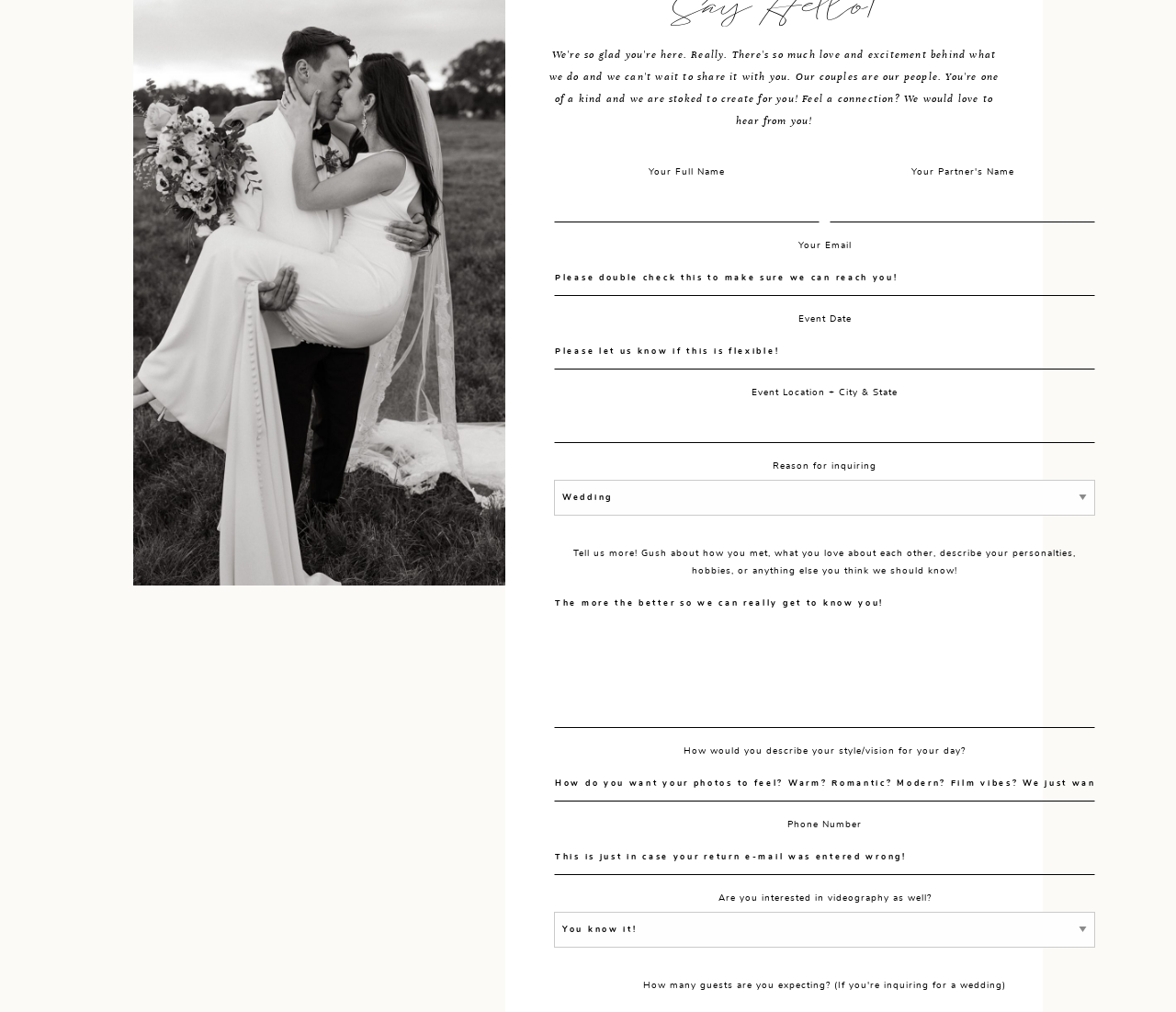With reference to the screenshot, provide a detailed response to the question below:
What is the last required field?

The last required field is 'Phone Number' because it is the last textbox with the 'required: True' attribute, and it is labeled as 'Phone Number' by the adjacent StaticText element.